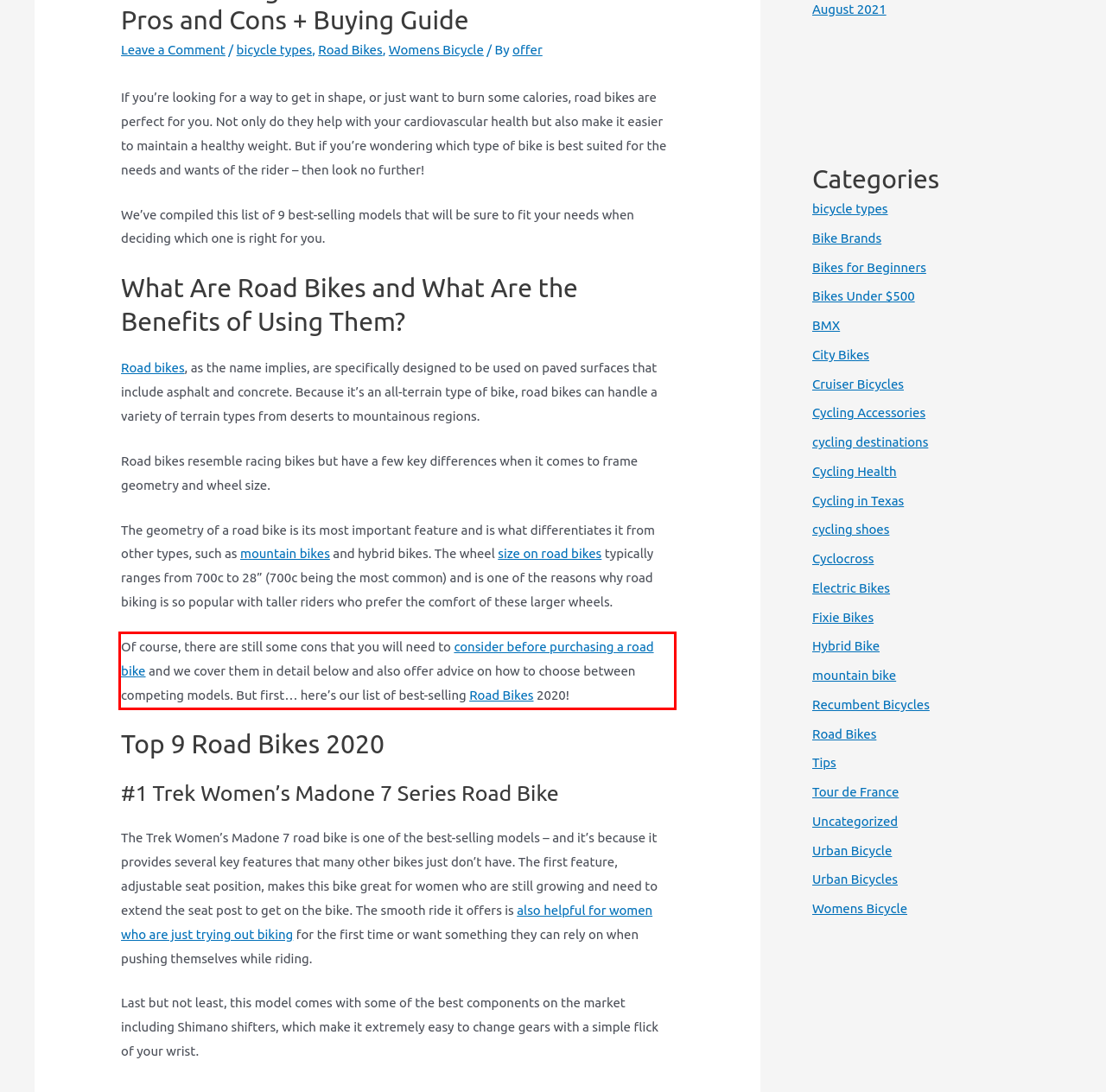Using the webpage screenshot, recognize and capture the text within the red bounding box.

Of course, there are still some cons that you will need to consider before purchasing a road bike and we cover them in detail below and also offer advice on how to choose between competing models. But first… here’s our list of best-selling Road Bikes 2020!